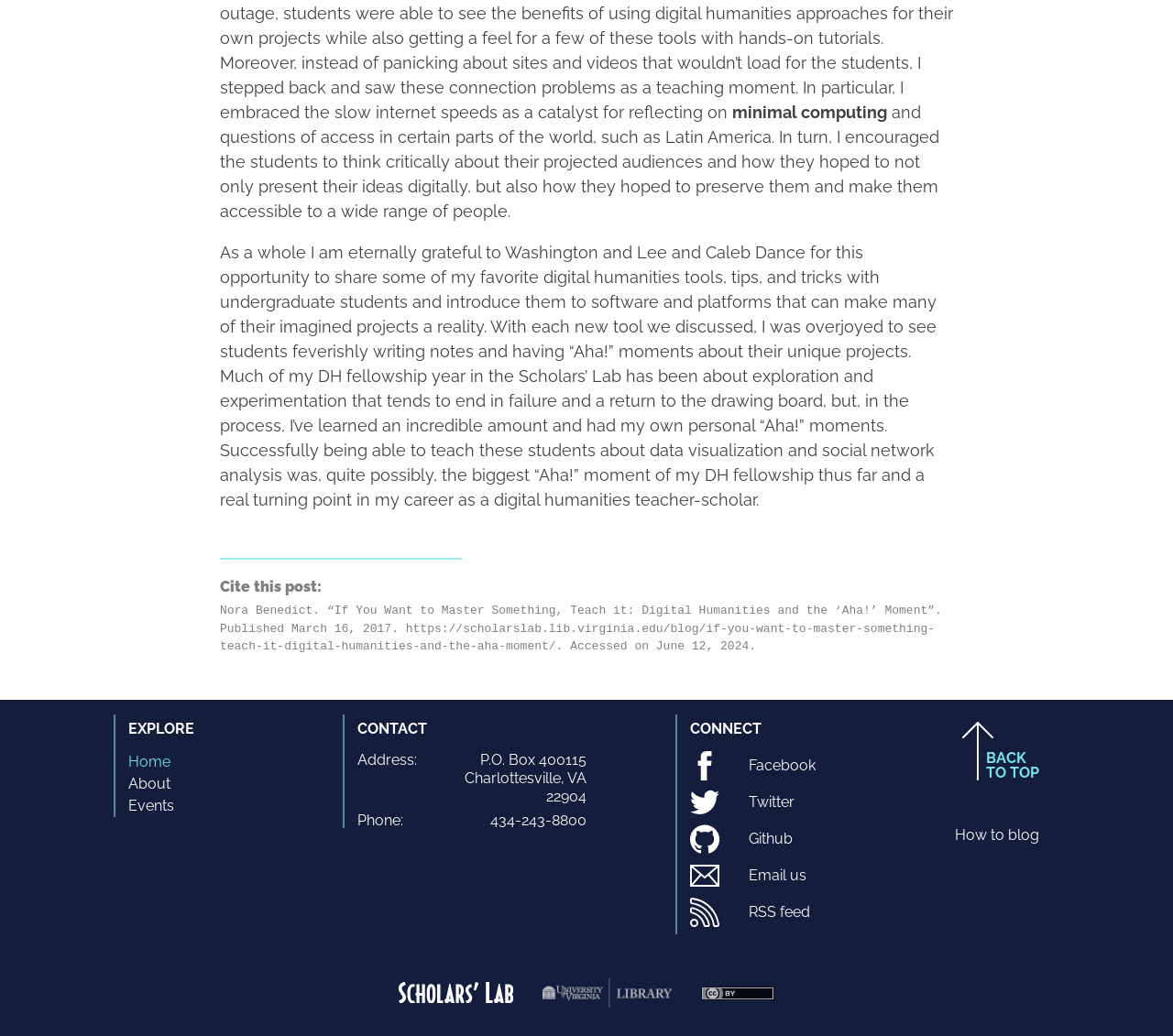Pinpoint the bounding box coordinates of the area that must be clicked to complete this instruction: "Visit 'Home'".

[0.109, 0.725, 0.272, 0.746]